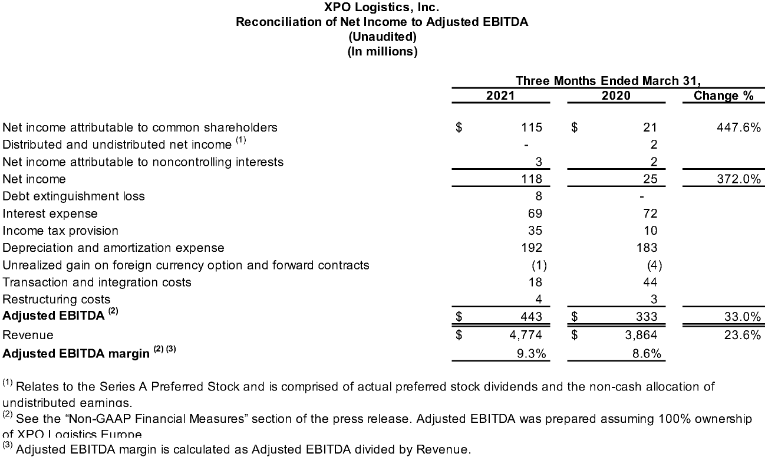Describe thoroughly the contents of the image.

The image titled "Reconciliation of Net Income to Adjusted EBITDA (Unaudited)" from XPO Logistics, Inc. presents a detailed financial summary for the three months ended March 31, comparing figures for 2021 and 2020. It outlines net income attributable to common shareholders, which shows a significant increase from $21 million in 2020 to $115 million in 2021, reflecting a dramatic 447.6% change. Key line items include net income, debt extinguishment loss, interest expense, income tax provision, and other relevant expenses like depreciation. The table also highlights the adjusted EBITDA figures, which rose from $333 million in 2020 to $443 million in 2021, marking a 33.0% increase. The adjusted EBITDA margin is noted at 9.3% for 2021, compared to 8.6% the previous year, demonstrating improved operational efficiency. This unaudited reconciliation is crucial for stakeholders to assess the financial health and performance trajectory of the company.